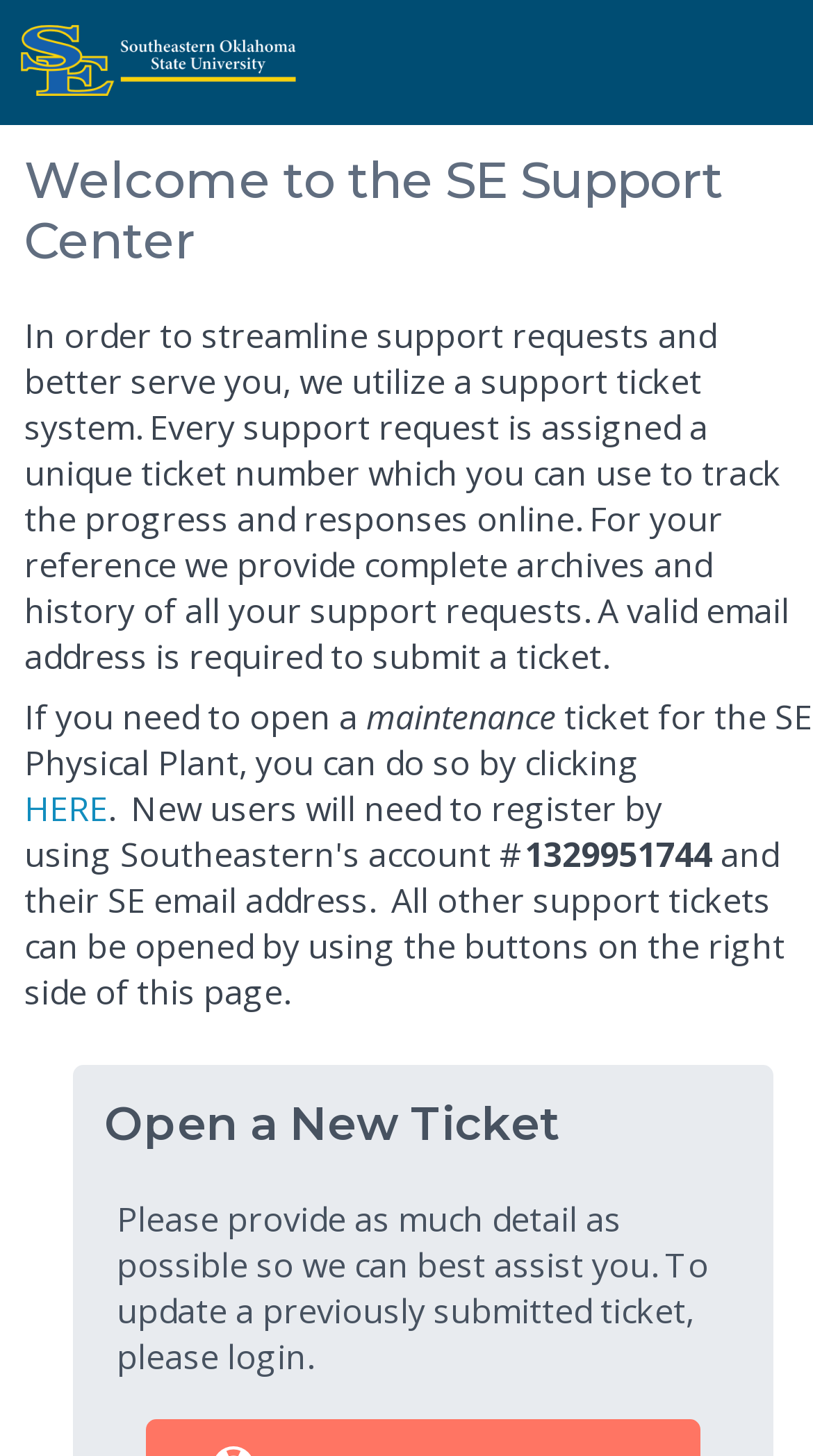Given the element description: "Scienceogram UK", predict the bounding box coordinates of this UI element. The coordinates must be four float numbers between 0 and 1, given as [left, top, right, bottom].

None